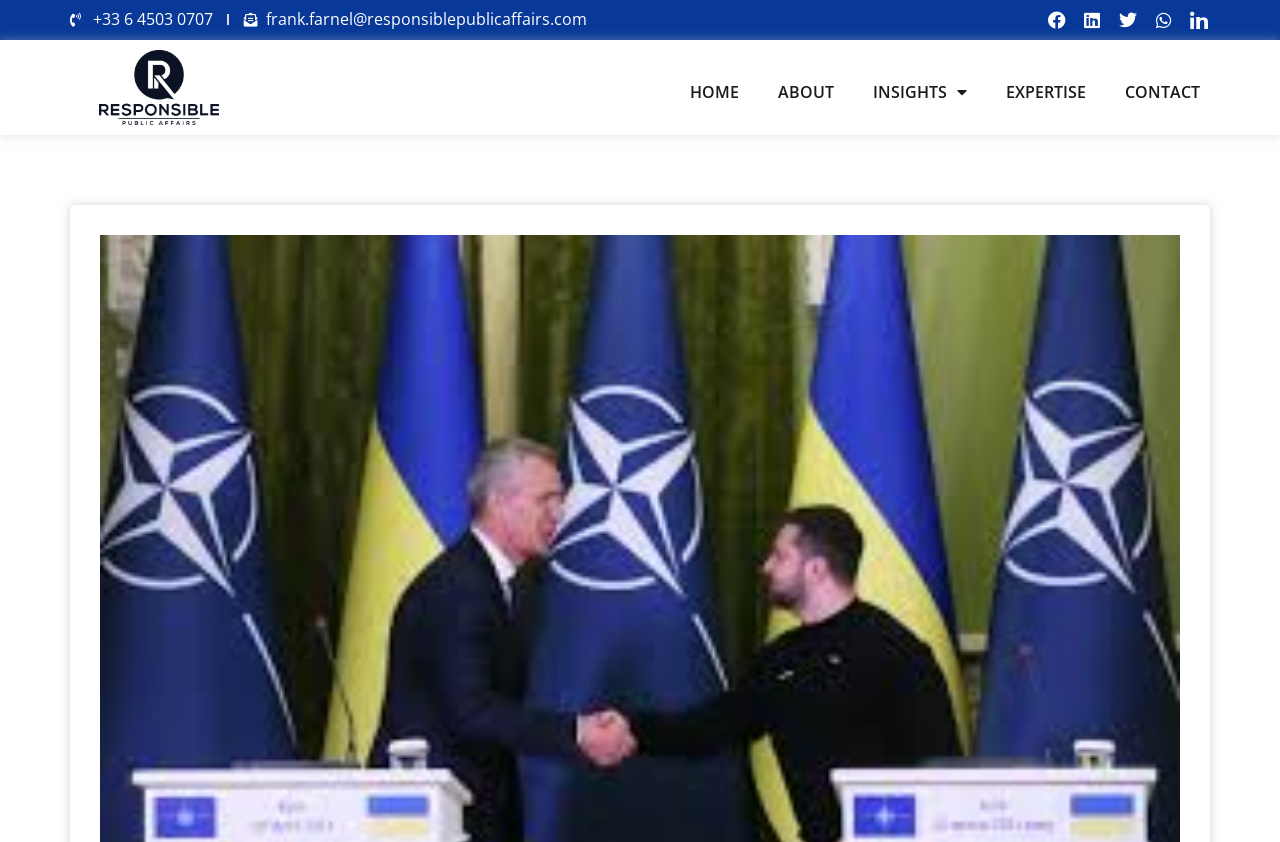What is the email address on the webpage?
Utilize the image to construct a detailed and well-explained answer.

I found the email address by looking at the link element with the text 'frank.farnel@responsiblepublicaffairs.com' located at the top of the webpage.